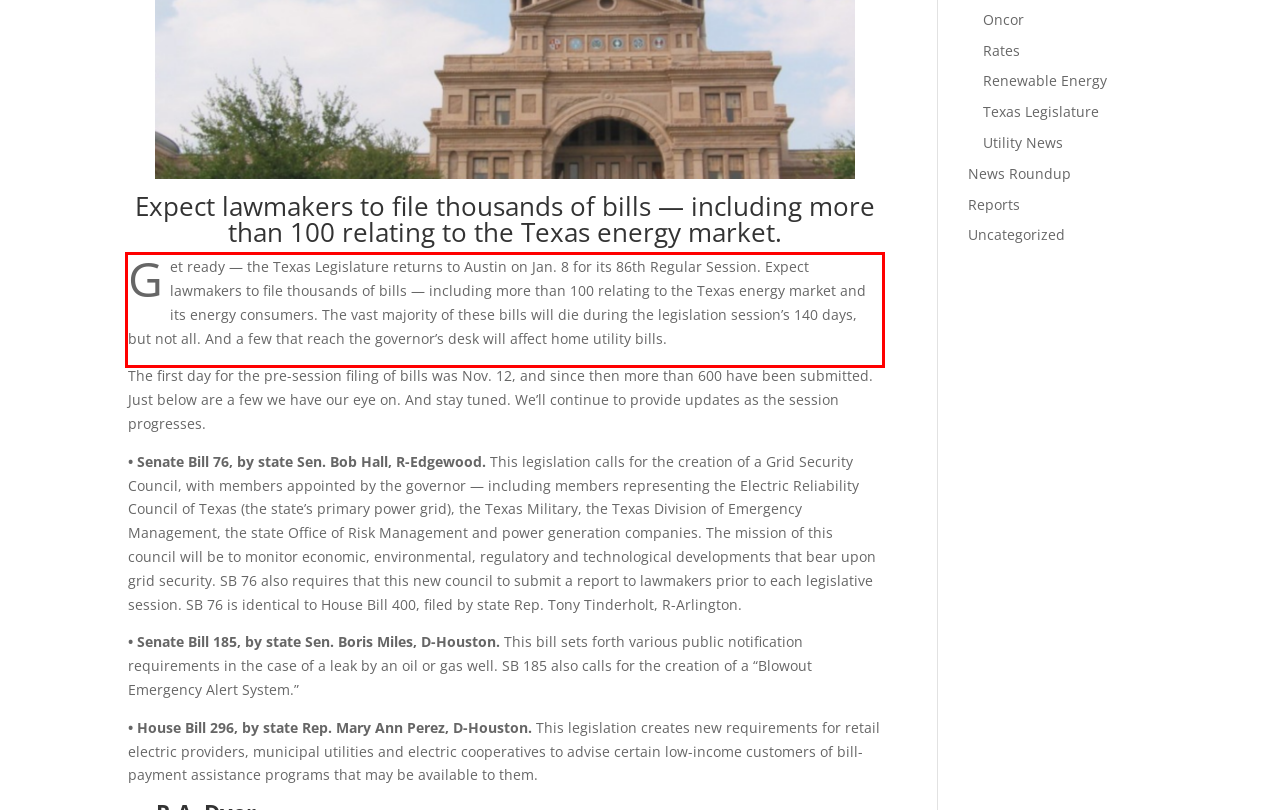Given a screenshot of a webpage, identify the red bounding box and perform OCR to recognize the text within that box.

G et ready — the Texas Legislature returns to Austin on Jan. 8 for its 86th Regular Session. Expect lawmakers to file thousands of bills — including more than 100 relating to the Texas energy market and its energy consumers. The vast majority of these bills will die during the legislation session’s 140 days, but not all. And a few that reach the governor’s desk will affect home utility bills.